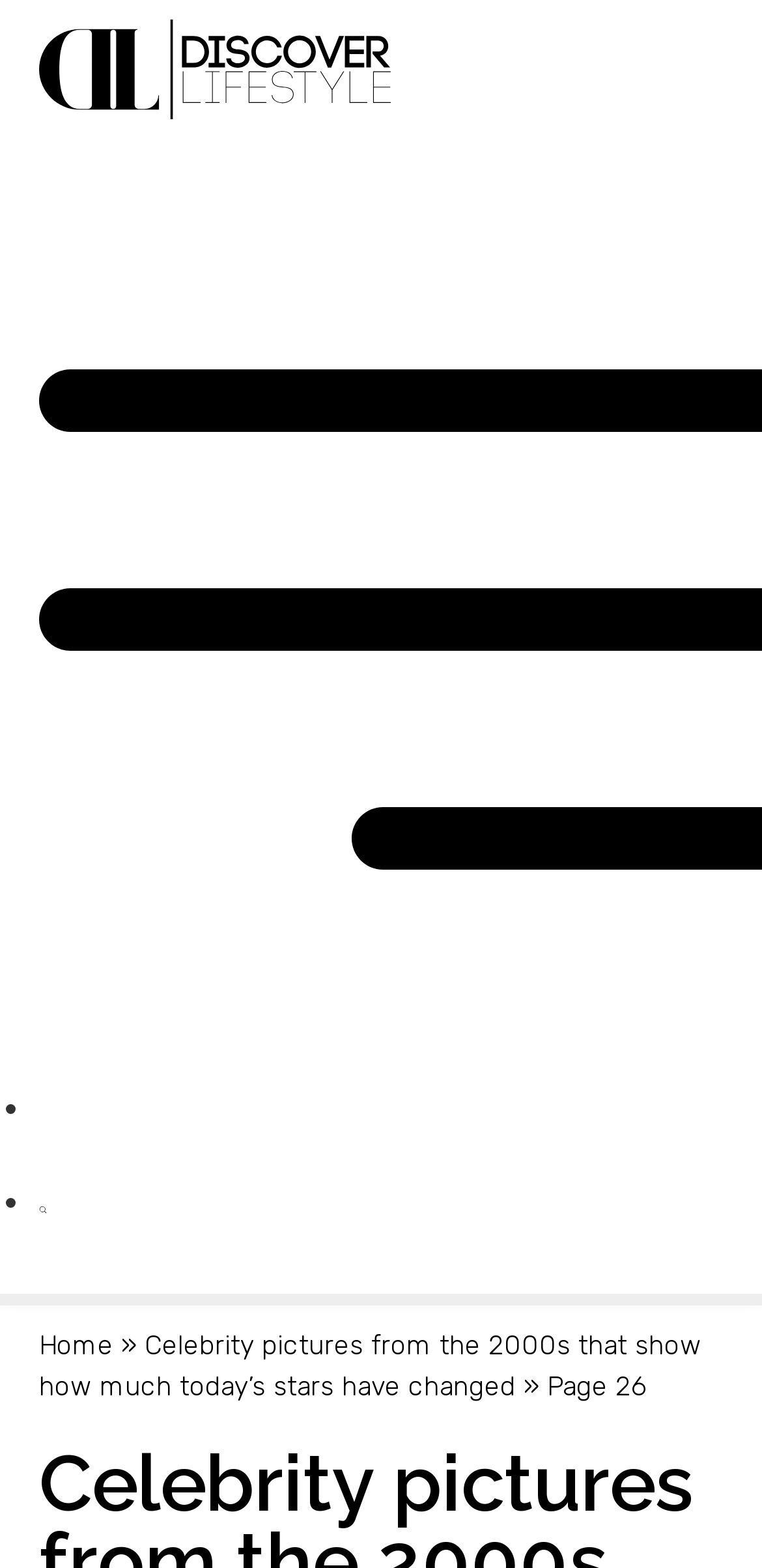Given the description "Home", provide the bounding box coordinates of the corresponding UI element.

[0.051, 0.848, 0.149, 0.868]